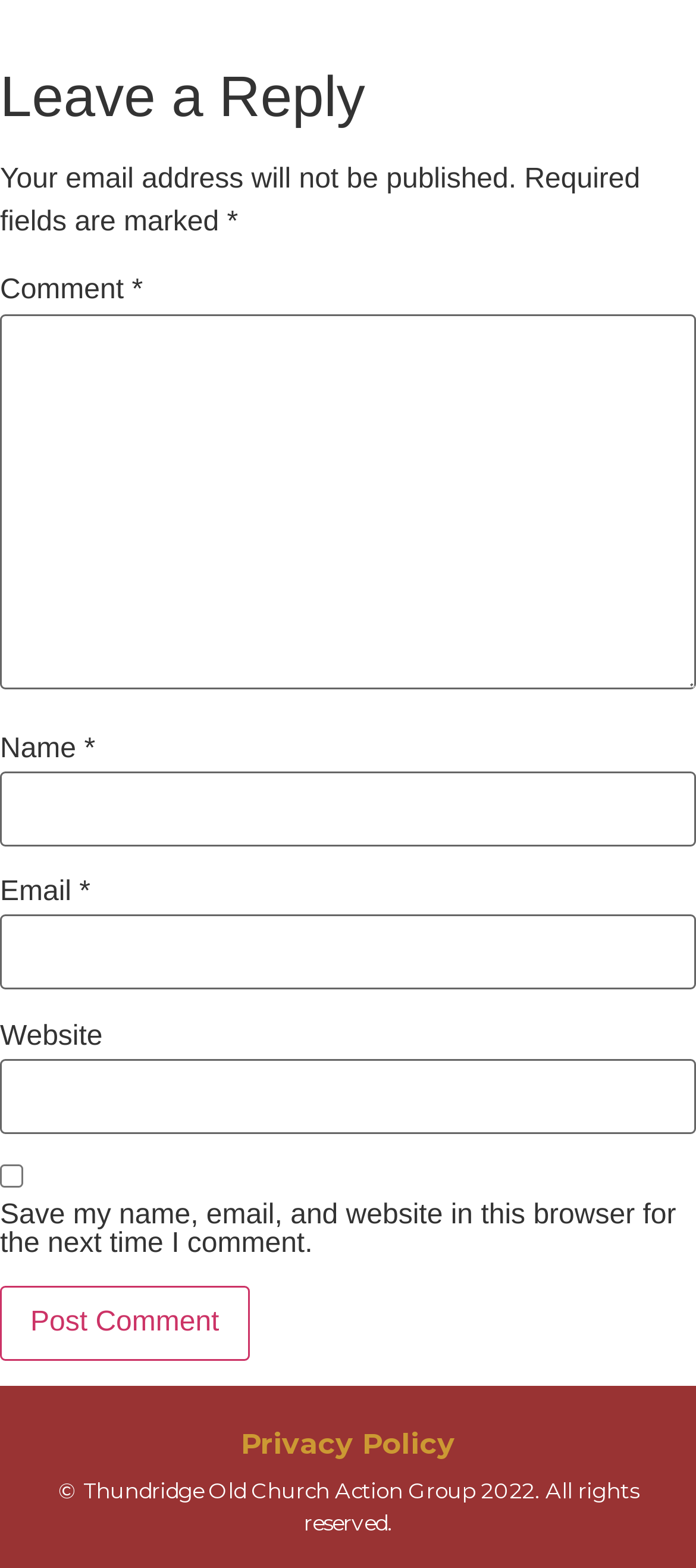Locate the bounding box coordinates of the UI element described by: "Download". Provide the coordinates as four float numbers between 0 and 1, formatted as [left, top, right, bottom].

None